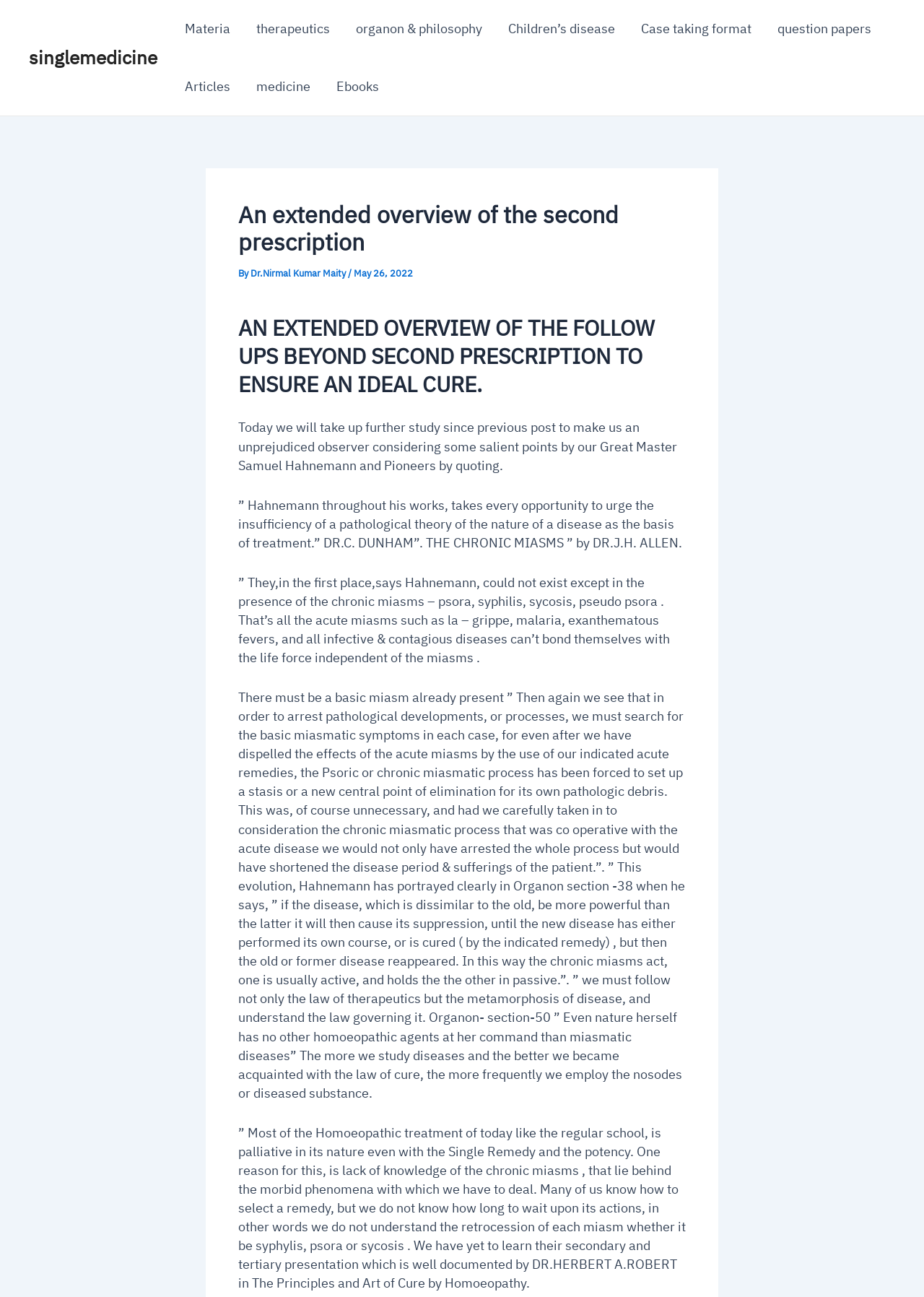Please identify the bounding box coordinates of the area that needs to be clicked to fulfill the following instruction: "Create an account."

None